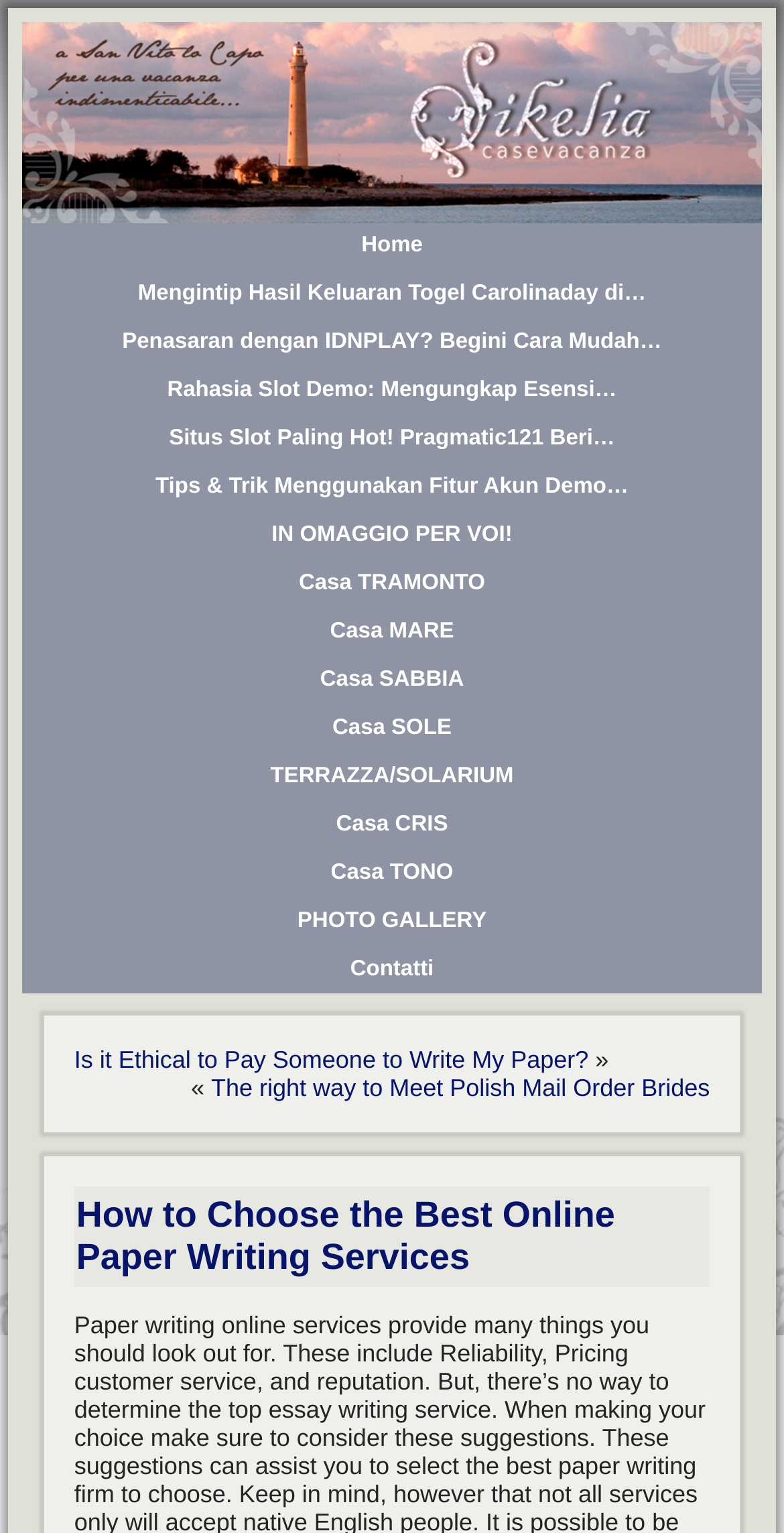Identify the bounding box for the given UI element using the description provided. Coordinates should be in the format (top-left x, top-left y, bottom-right x, bottom-right y) and must be between 0 and 1. Here is the description: Casa SOLE

[0.028, 0.46, 0.972, 0.49]